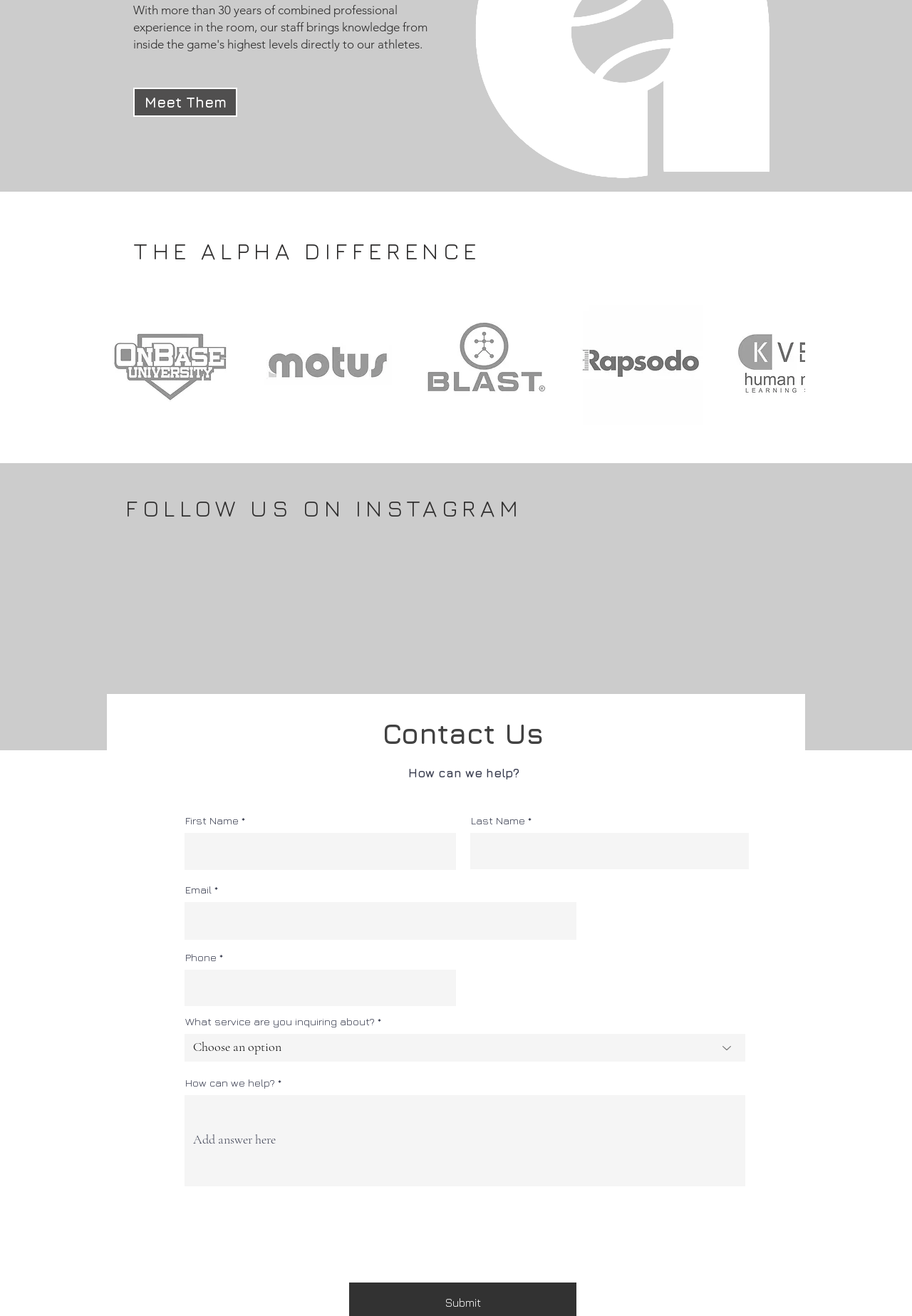Identify the bounding box for the element characterized by the following description: "name="email" placeholder=""".

[0.202, 0.685, 0.632, 0.714]